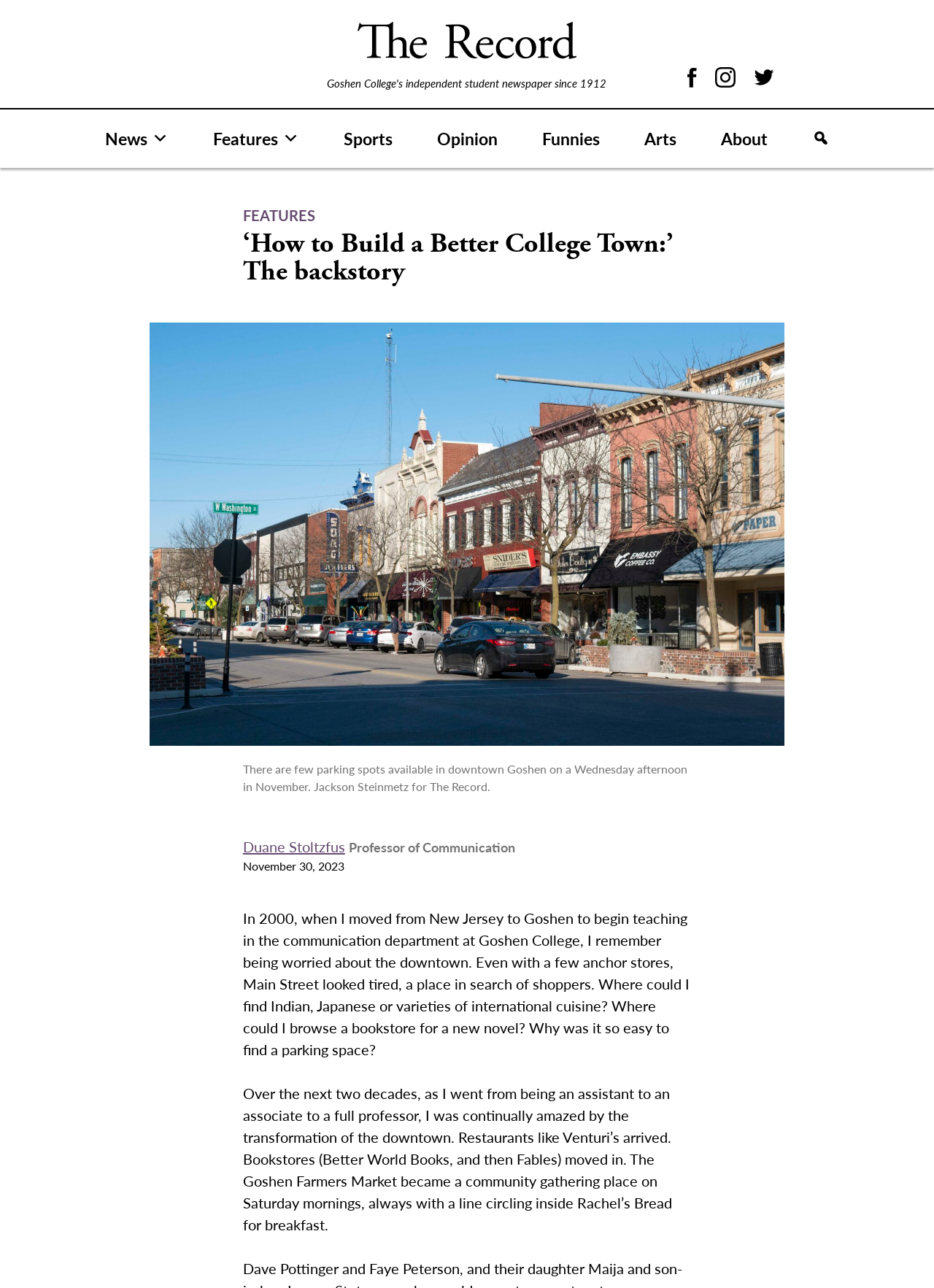Provide the bounding box coordinates for the area that should be clicked to complete the instruction: "Read the article by Duane Stoltzfus".

[0.26, 0.649, 0.369, 0.665]